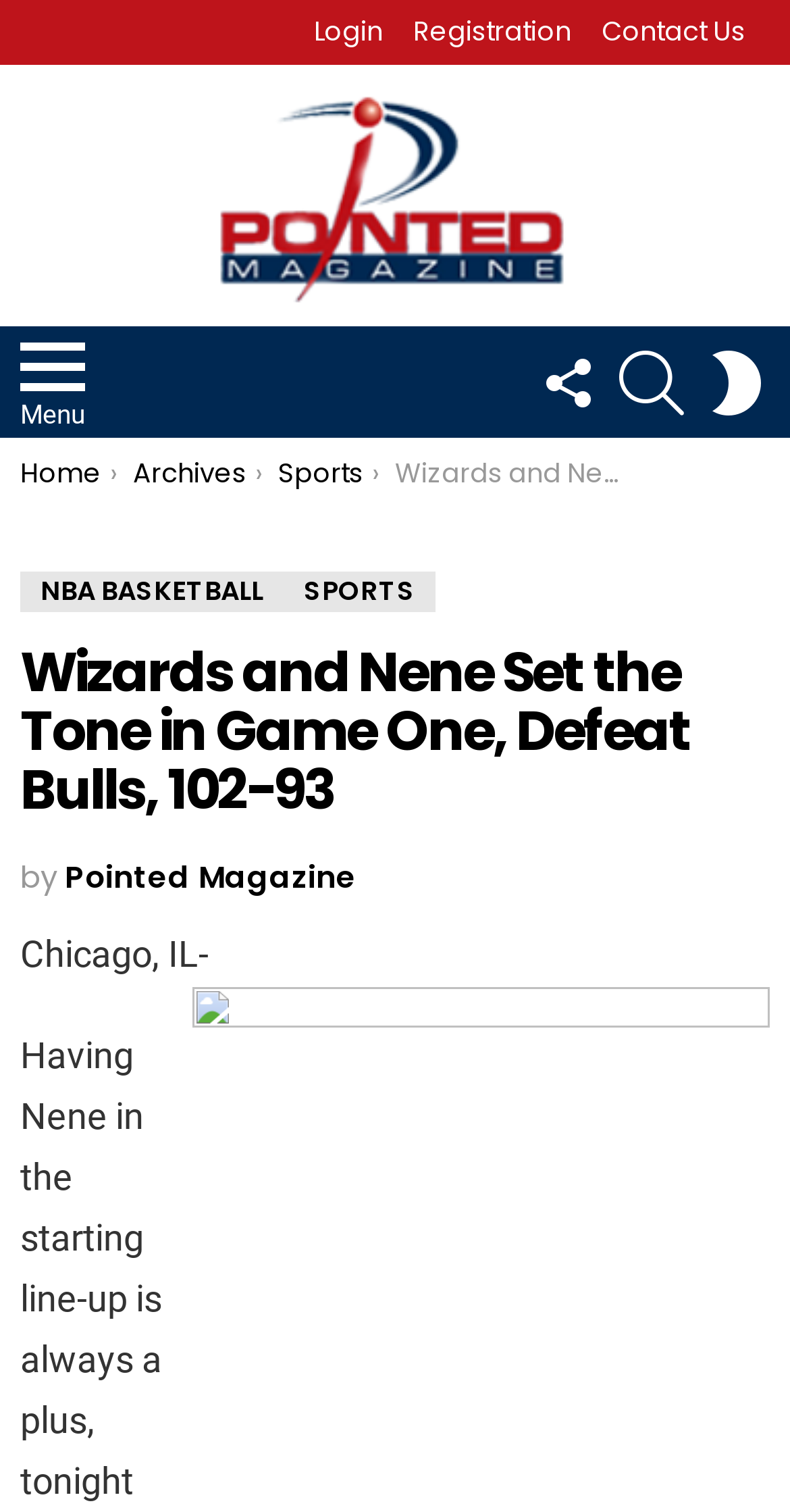Pinpoint the bounding box coordinates of the element you need to click to execute the following instruction: "search for something". The bounding box should be represented by four float numbers between 0 and 1, in the format [left, top, right, bottom].

[0.784, 0.219, 0.866, 0.286]